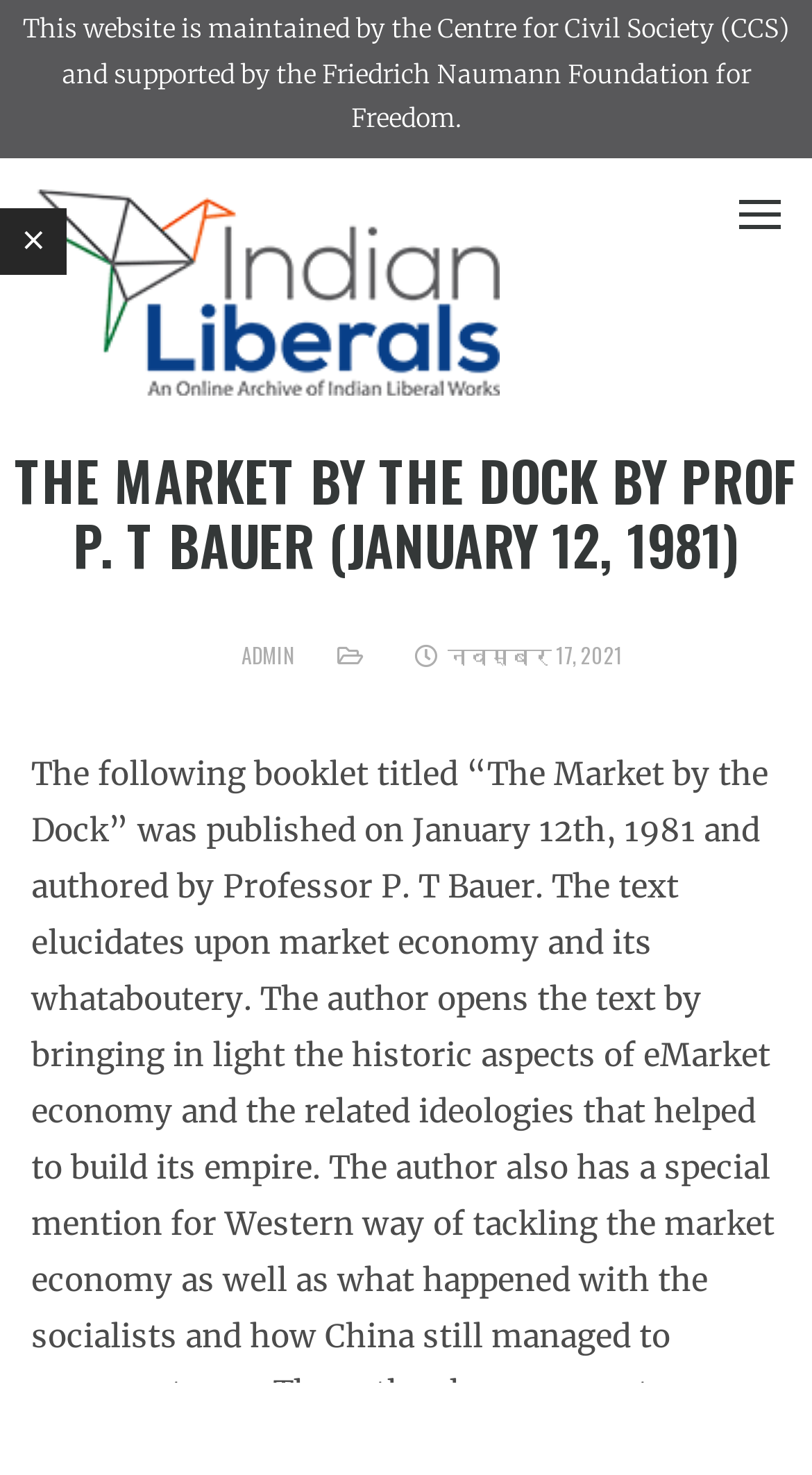Based on the element description "title="Indian Liberals"", predict the bounding box coordinates of the UI element.

[0.038, 0.183, 0.615, 0.21]